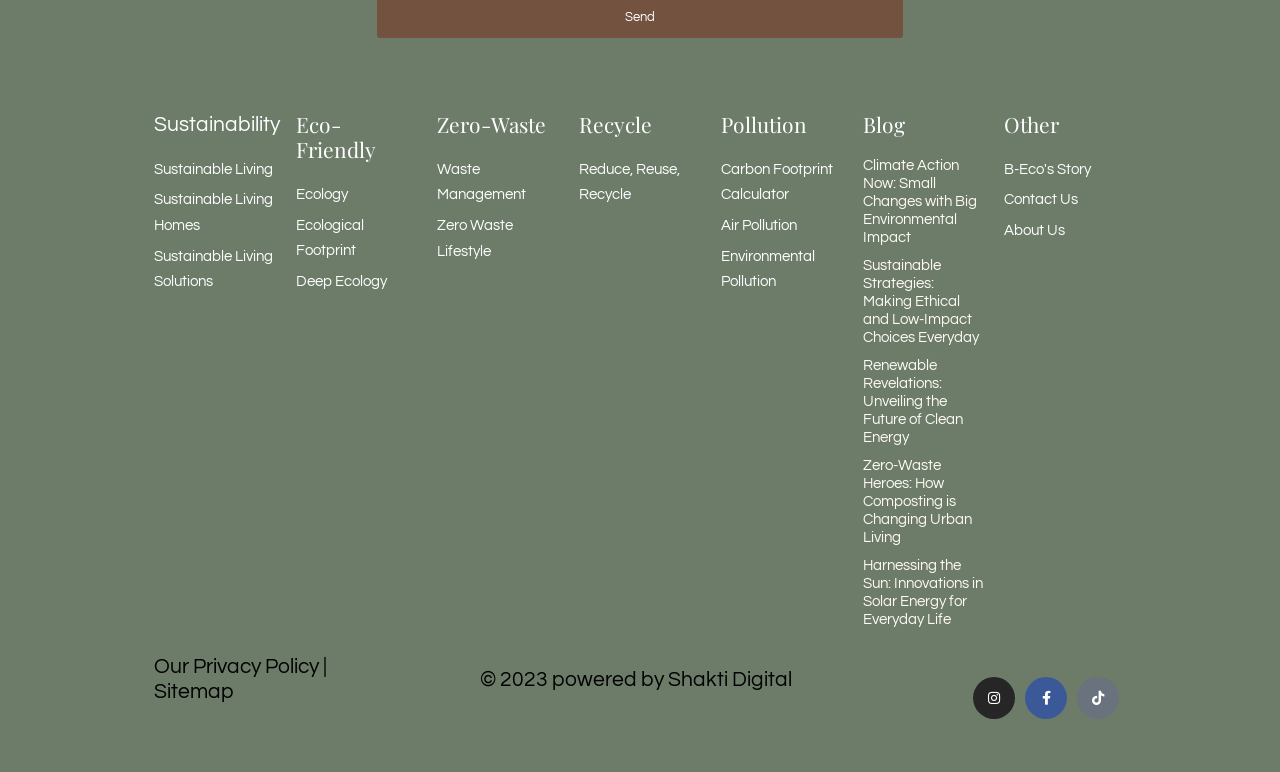How many categories are there under Sustainability?
Please look at the screenshot and answer in one word or a short phrase.

4